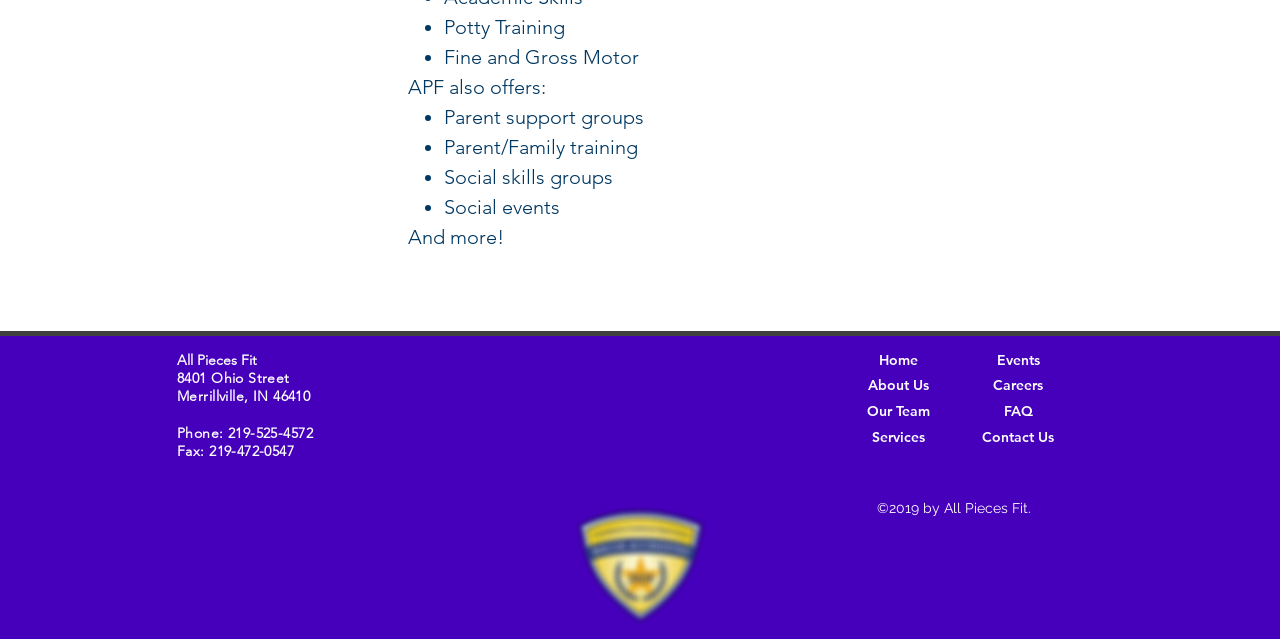What is the copyright information of the website?
Using the visual information from the image, give a one-word or short-phrase answer.

2019 by All Pieces Fit